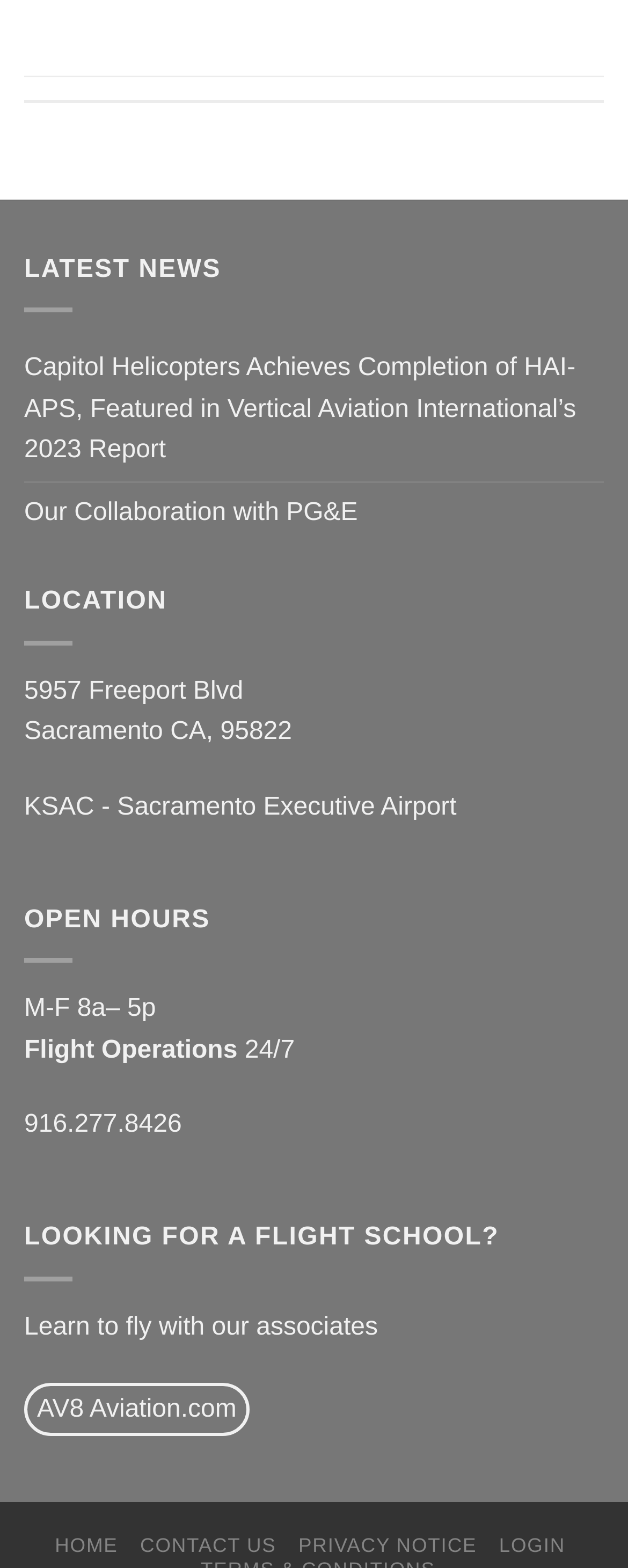Answer the following in one word or a short phrase: 
What are the open hours?

M-F 8a– 5p